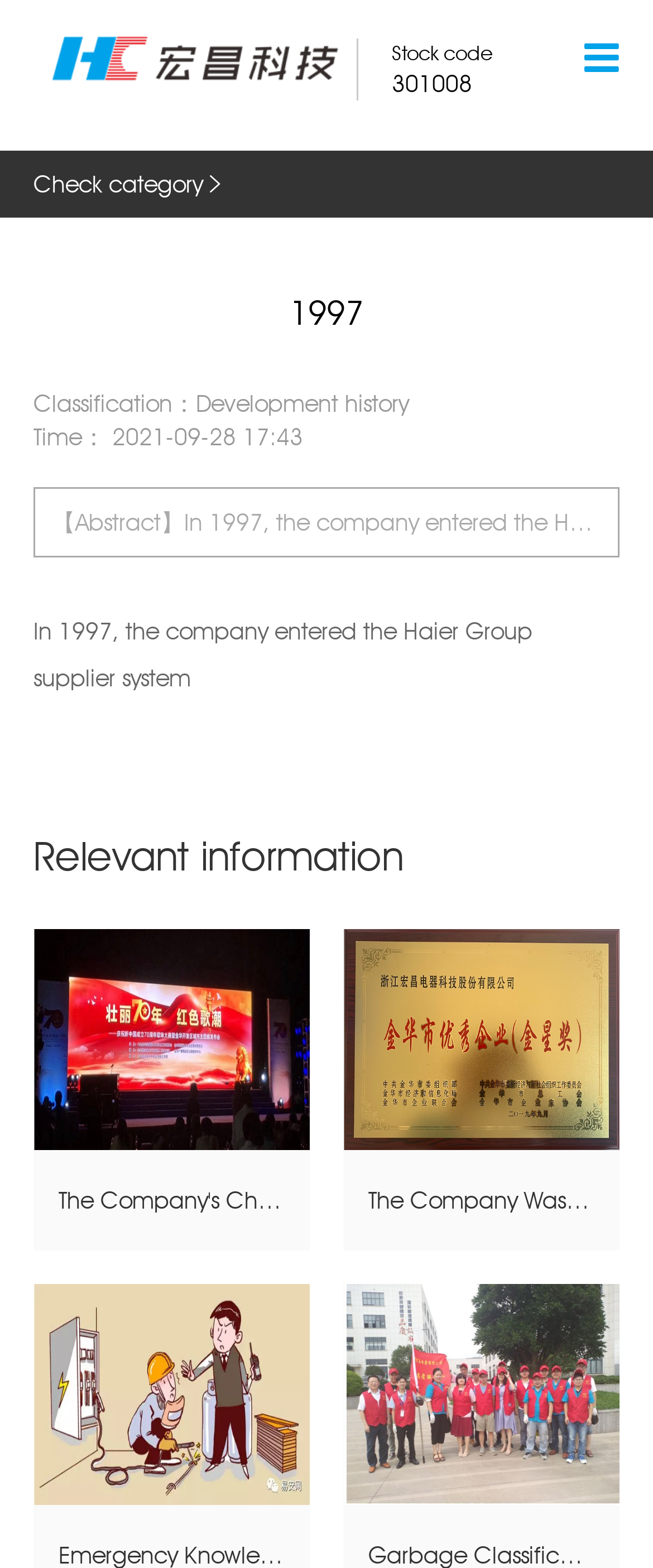Answer the question below using just one word or a short phrase: 
How many images are there in the 'Relevant information' section?

4